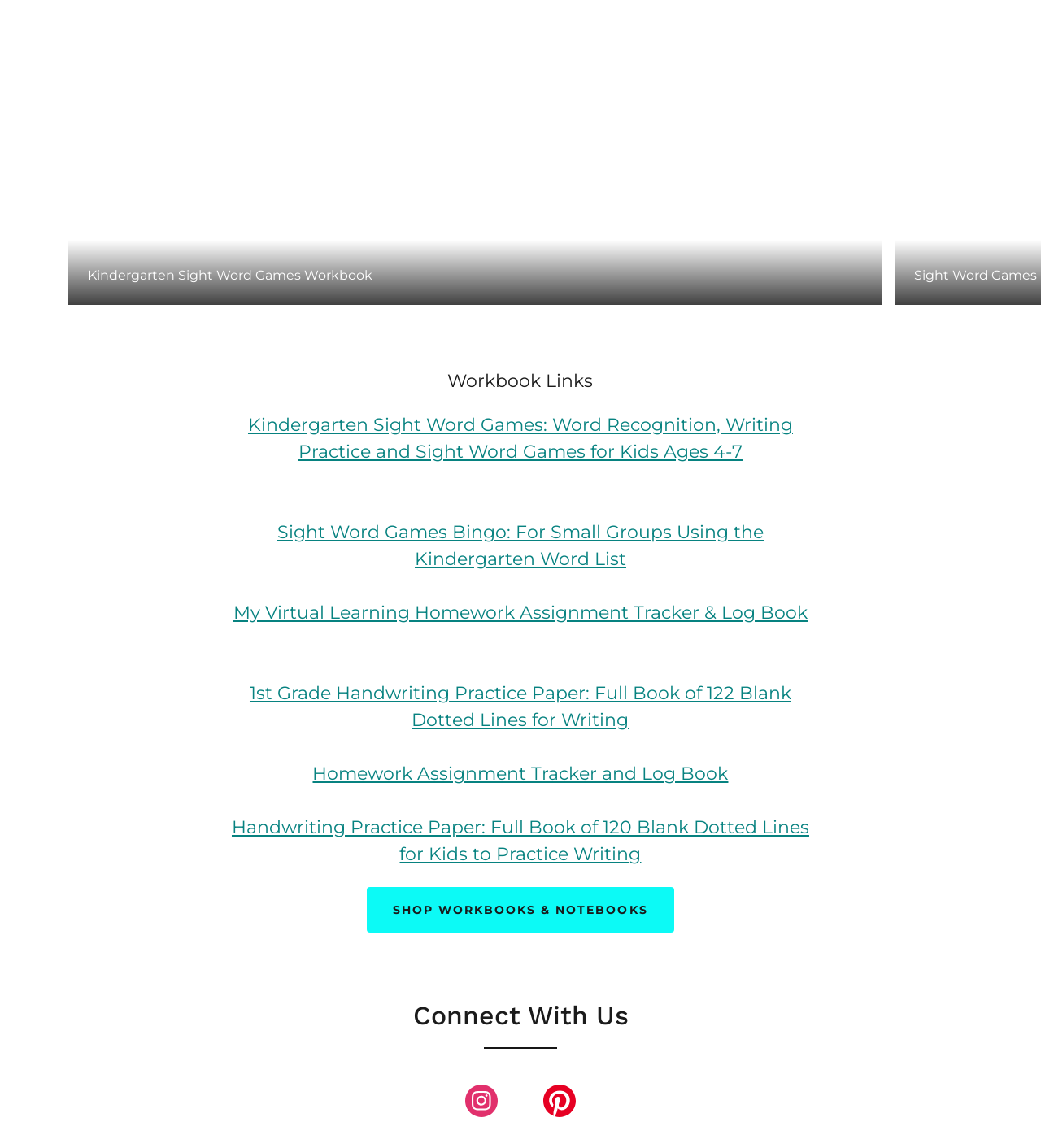Using the format (top-left x, top-left y, bottom-right x, bottom-right y), provide the bounding box coordinates for the described UI element. All values should be floating point numbers between 0 and 1: Shop Workbooks & Notebooks

[0.353, 0.773, 0.647, 0.812]